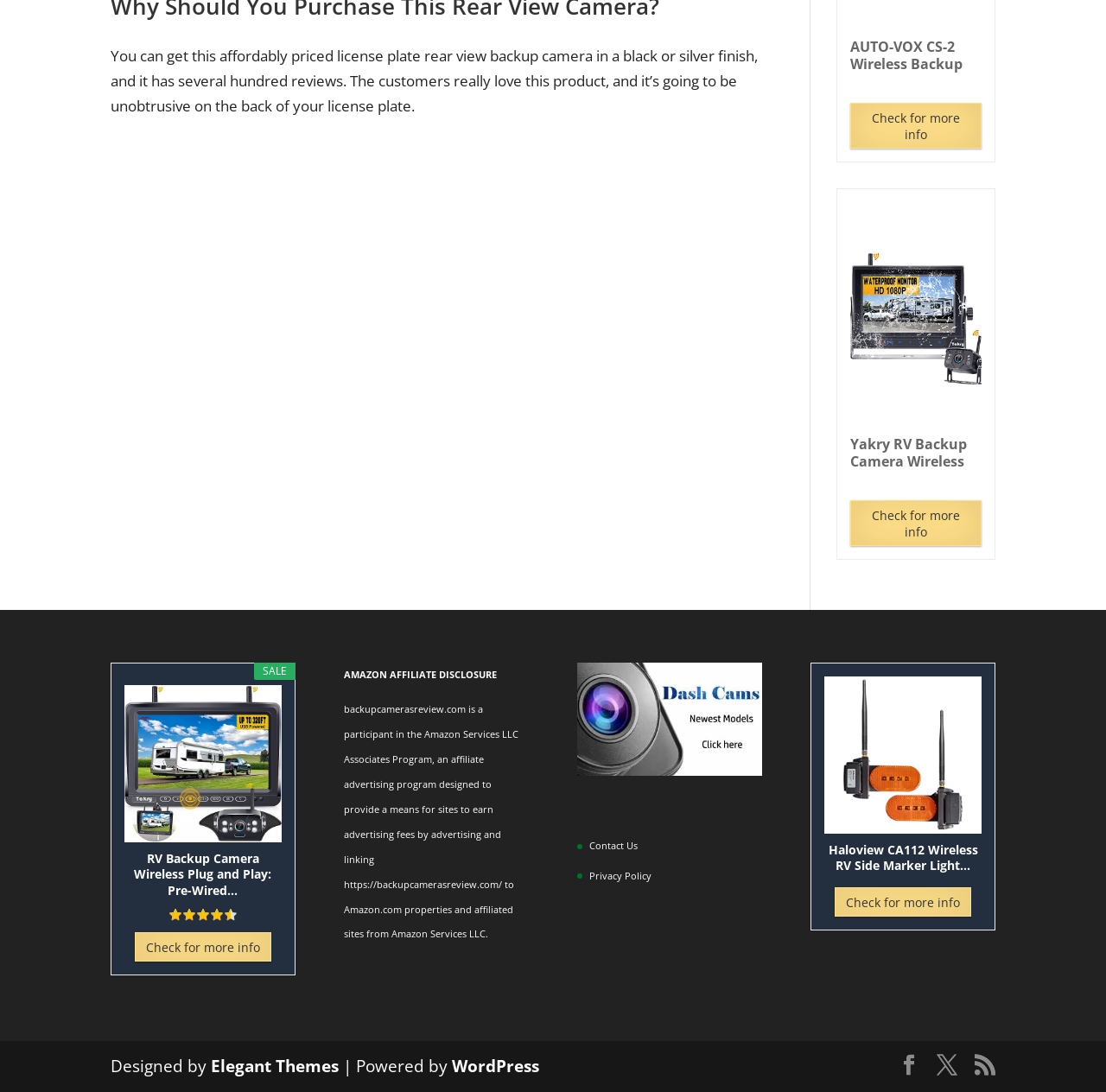Provide a one-word or one-phrase answer to the question:
What is the purpose of the 'Check for more info' links?

To provide more information